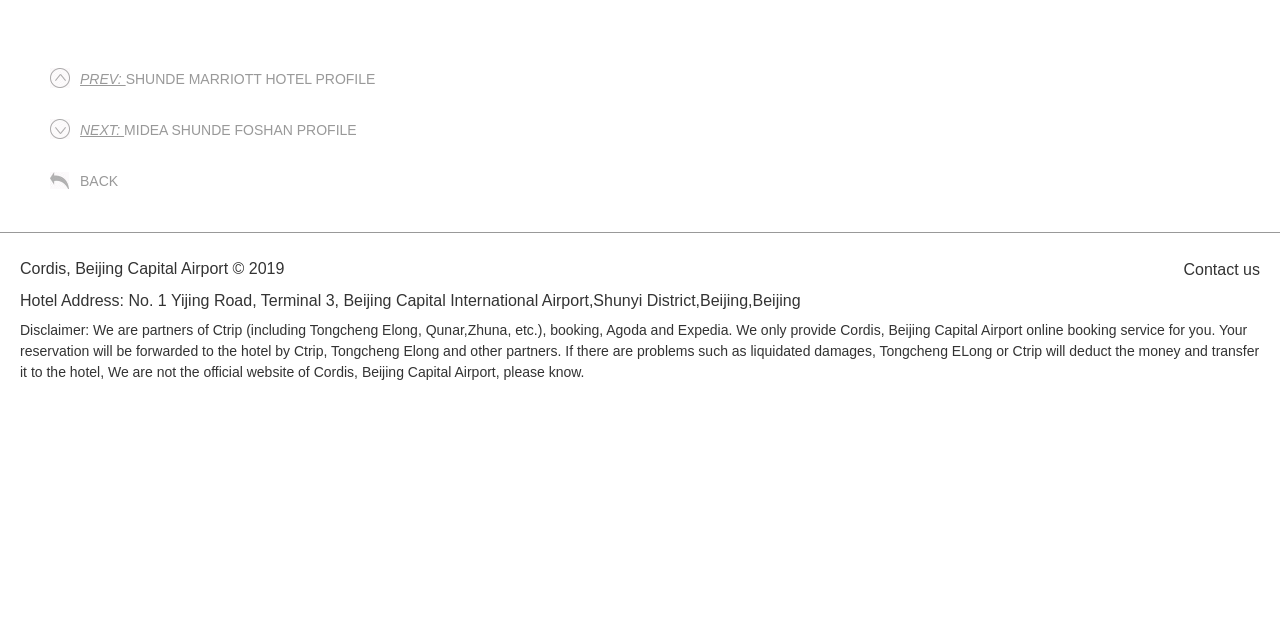Determine the bounding box coordinates of the UI element described by: "Back".

[0.062, 0.271, 0.092, 0.296]